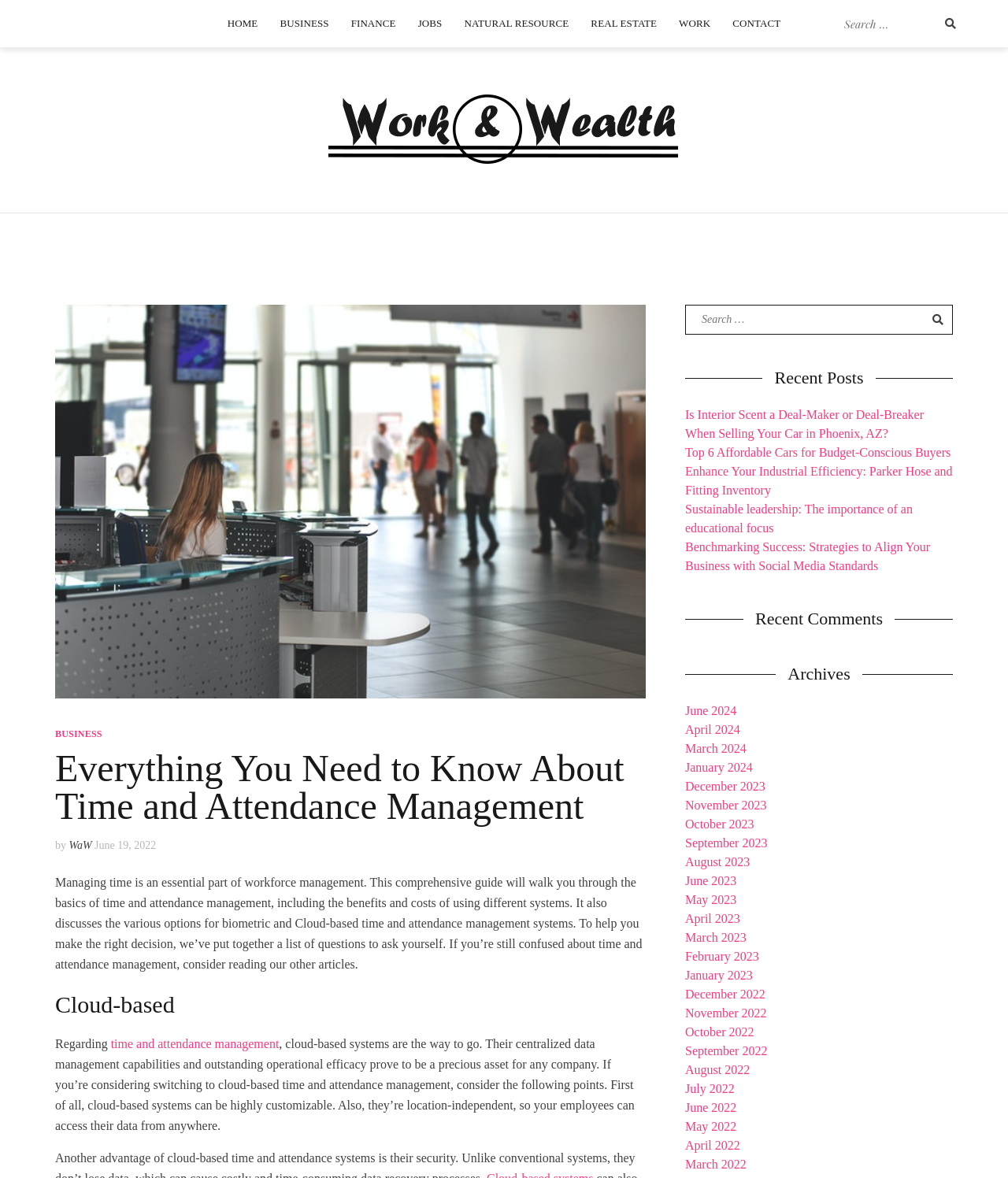What is the main topic of this webpage?
Analyze the screenshot and provide a detailed answer to the question.

The main topic of this webpage is 'Time and Attendance Management' as indicated by the heading 'Everything You Need to Know About Time and Attendance Management' and the content of the webpage which discusses the basics, benefits, and costs of time and attendance management systems.